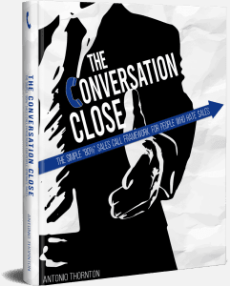Give a detailed account of what is happening in the image.

The image showcases the book titled "The Conversation Close," authored by Antonio Thornton. This title is prominently displayed on the cover, set against a dynamic background. The design features a sophisticated color palette with a bold graphic of a suited figure, suggesting themes of professionalism and communication. The tagline emphasizes that the book provides a straightforward sales call framework tailored for individuals in sales roles. The cover design, with its modern aesthetics and eye-catching elements, aims to attract readers interested in improving their sales techniques and mastering effective conversation strategies.